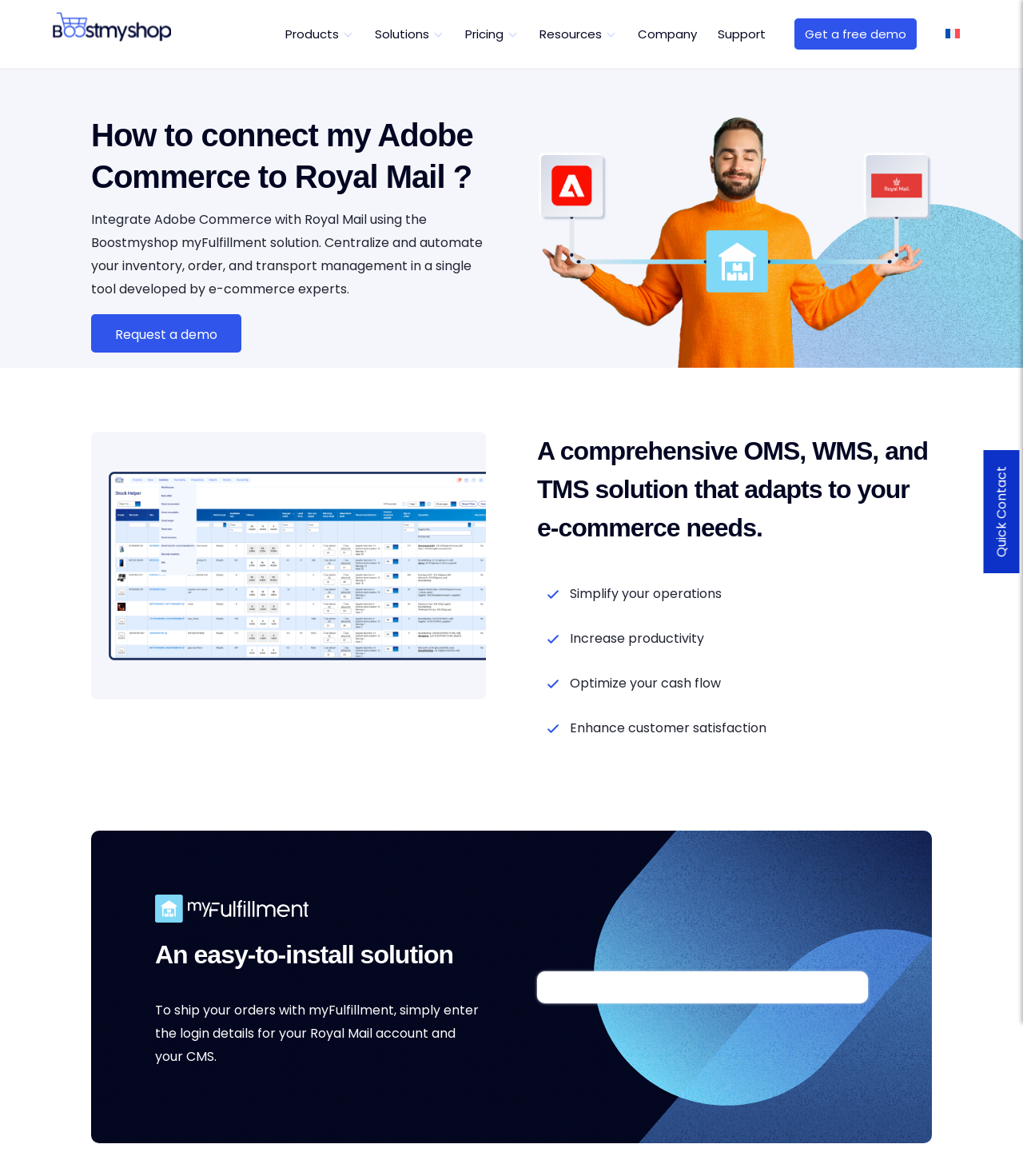What is required to ship orders with myFulfillment?
Please respond to the question thoroughly and include all relevant details.

According to the webpage, to ship orders with myFulfillment, users need to enter the login details for their Royal Mail account and their CMS. This information is provided in a section of the webpage that explains how to easily install the solution.